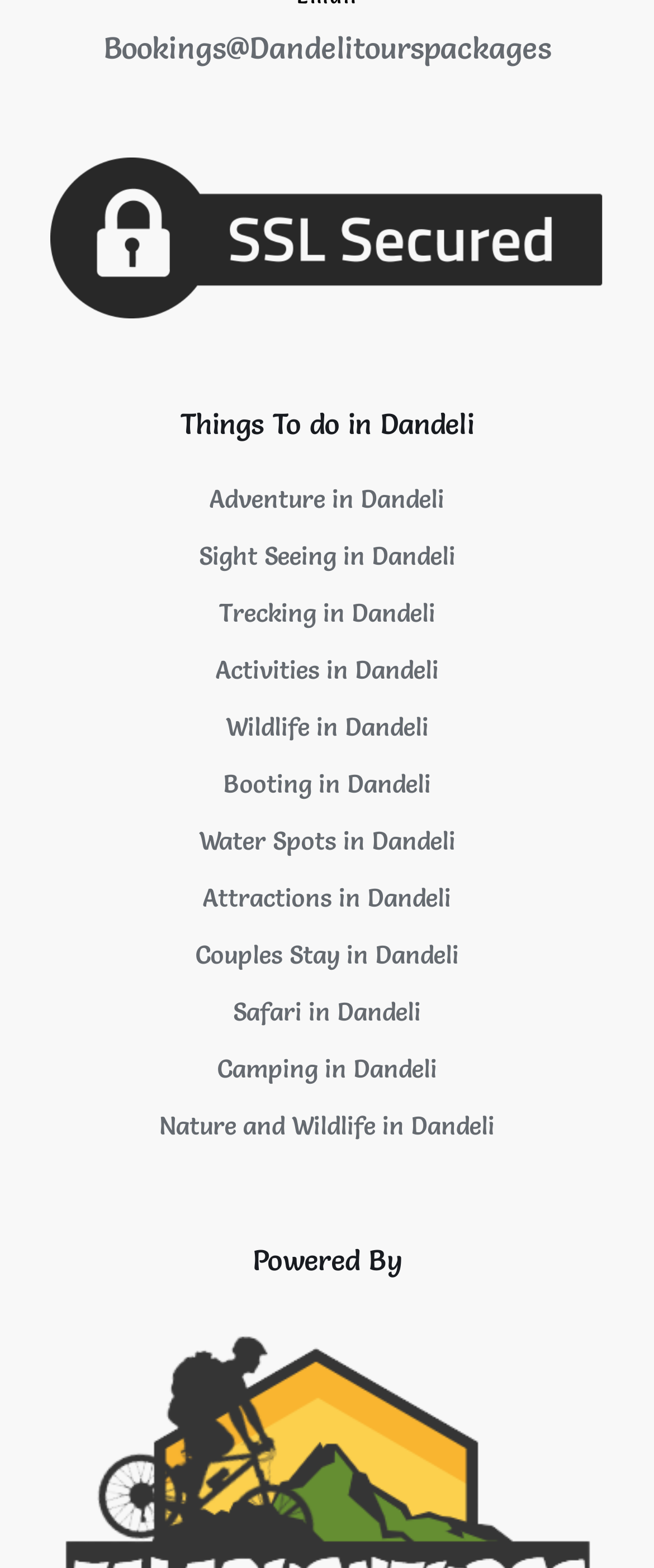How many links are there under 'Things To do in Dandeli'?
Give a detailed explanation using the information visible in the image.

There are 11 links listed under the heading 'Things To do in Dandeli', which are 'Adventure in Dandeli', 'Sight Seeing in Dandeli', 'Trecking in Dandeli', 'Activities in Dandeli', 'Wildlife in Dandeli', 'Booting in Dandeli', 'Water Spots in Dandeli', 'Attractions in Dandeli', 'Couples Stay in Dandeli', 'Safari in Dandeli', and 'Camping in Dandeli'.